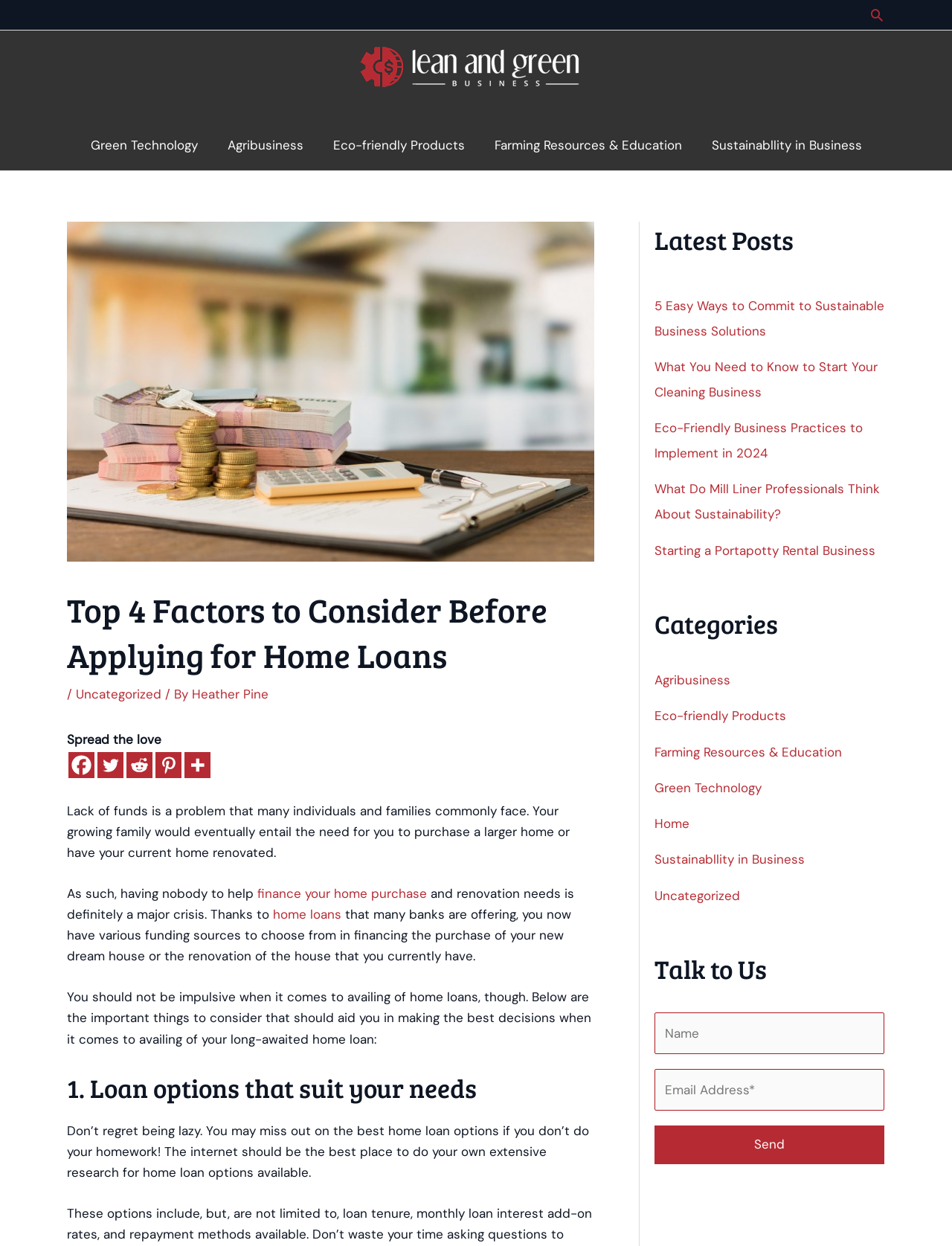Identify the bounding box coordinates of the region I need to click to complete this instruction: "Search for something".

[0.912, 0.005, 0.93, 0.019]